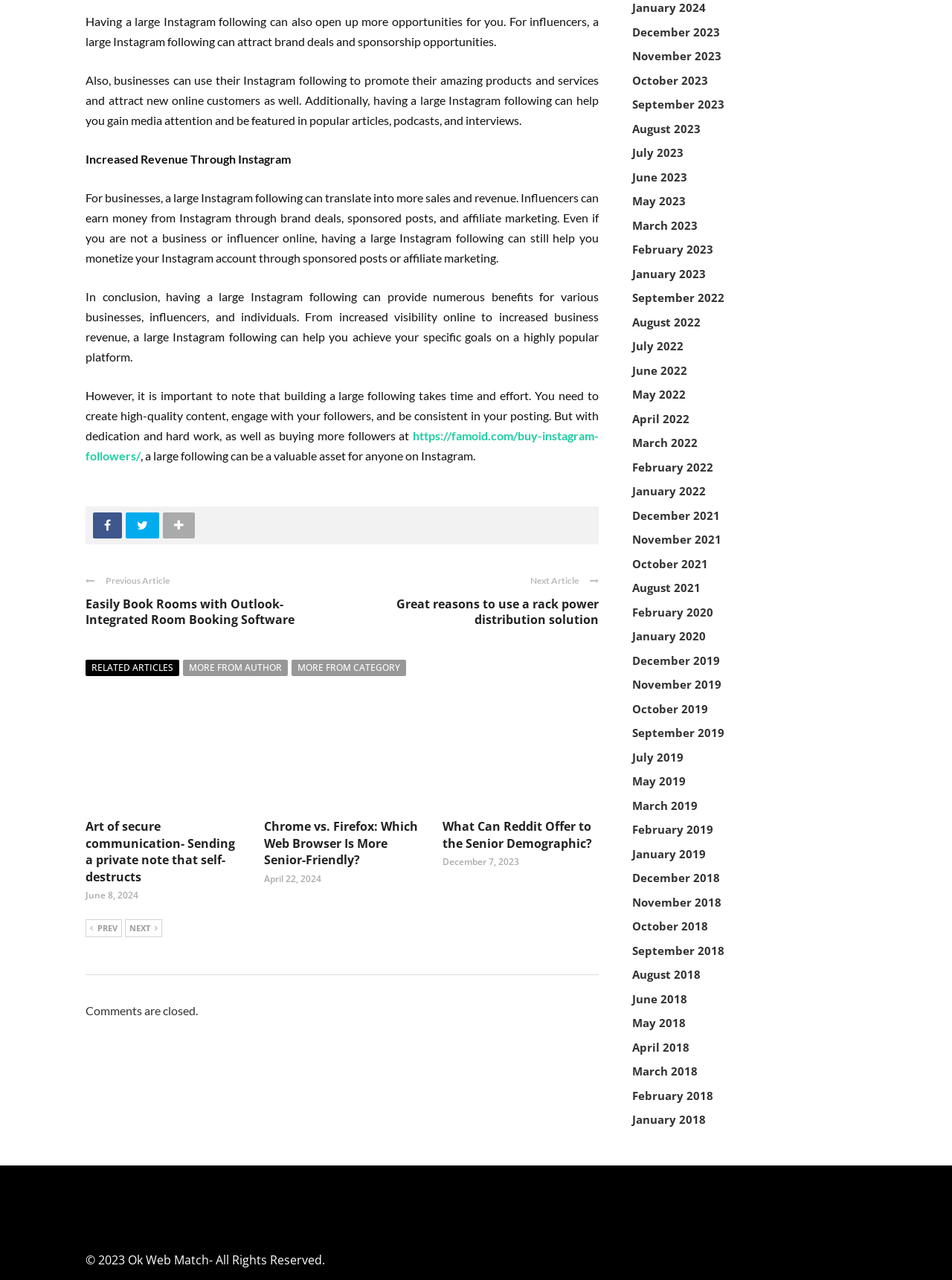Please find the bounding box for the UI element described by: "Next".

[0.131, 0.718, 0.17, 0.732]